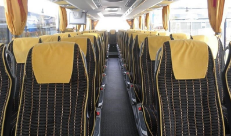Interpret the image and provide an in-depth description.

The image presents the interior of a modern bus, showcasing a spacious arrangement with rows of luxurious seats. The seats are upholstered in a striking combination of black and yellow, accentuating a sophisticated aesthetic. Large windows allow ample natural light to fill the cabin, enhancing the travel experience. The bus appears well-maintained, offering comfortable seating that looks ideal for long journeys or sightseeing tours. This interior reflects the high standards of transportation that can be expected when hiring a bus in Goes-Kloetinge, making it an appealing choice for both private parties and corporate groups seeking a comfortable travel solution.